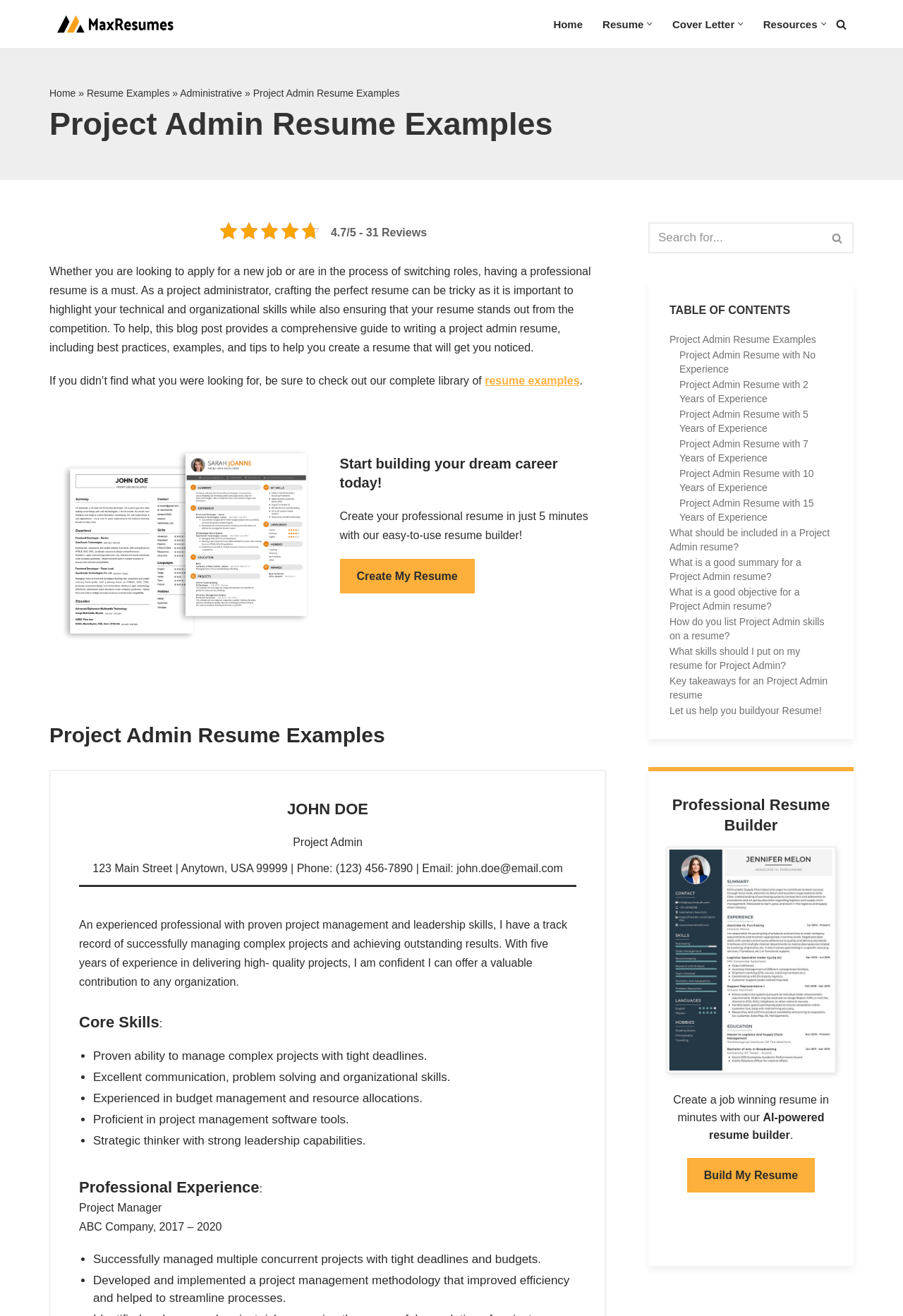Please specify the coordinates of the bounding box for the element that should be clicked to carry out this instruction: "View project admin resume examples". The coordinates must be four float numbers between 0 and 1, formatted as [left, top, right, bottom].

[0.741, 0.253, 0.922, 0.263]